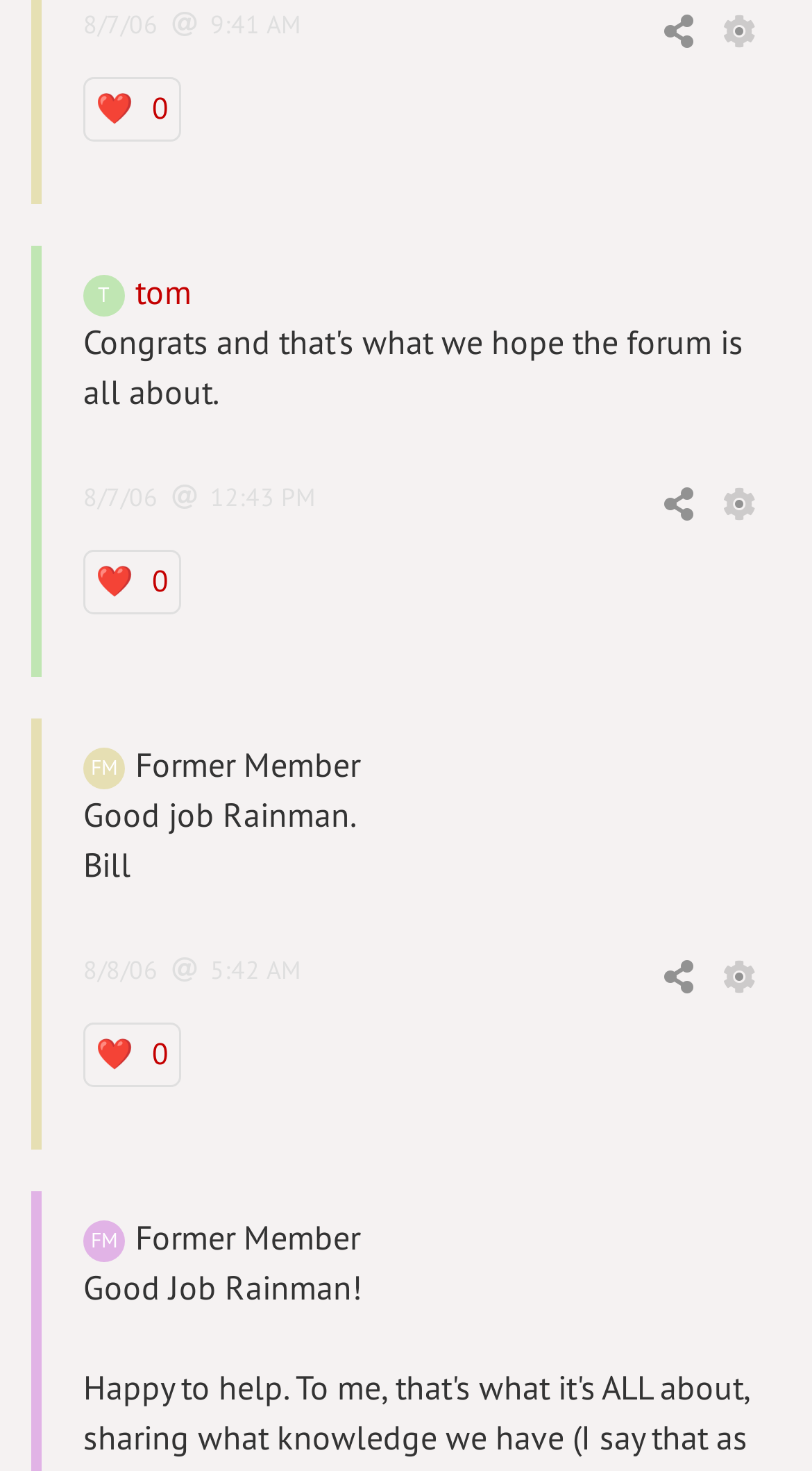Please find the bounding box coordinates of the element that must be clicked to perform the given instruction: "Like a post". The coordinates should be four float numbers from 0 to 1, i.e., [left, top, right, bottom].

[0.103, 0.052, 0.223, 0.096]